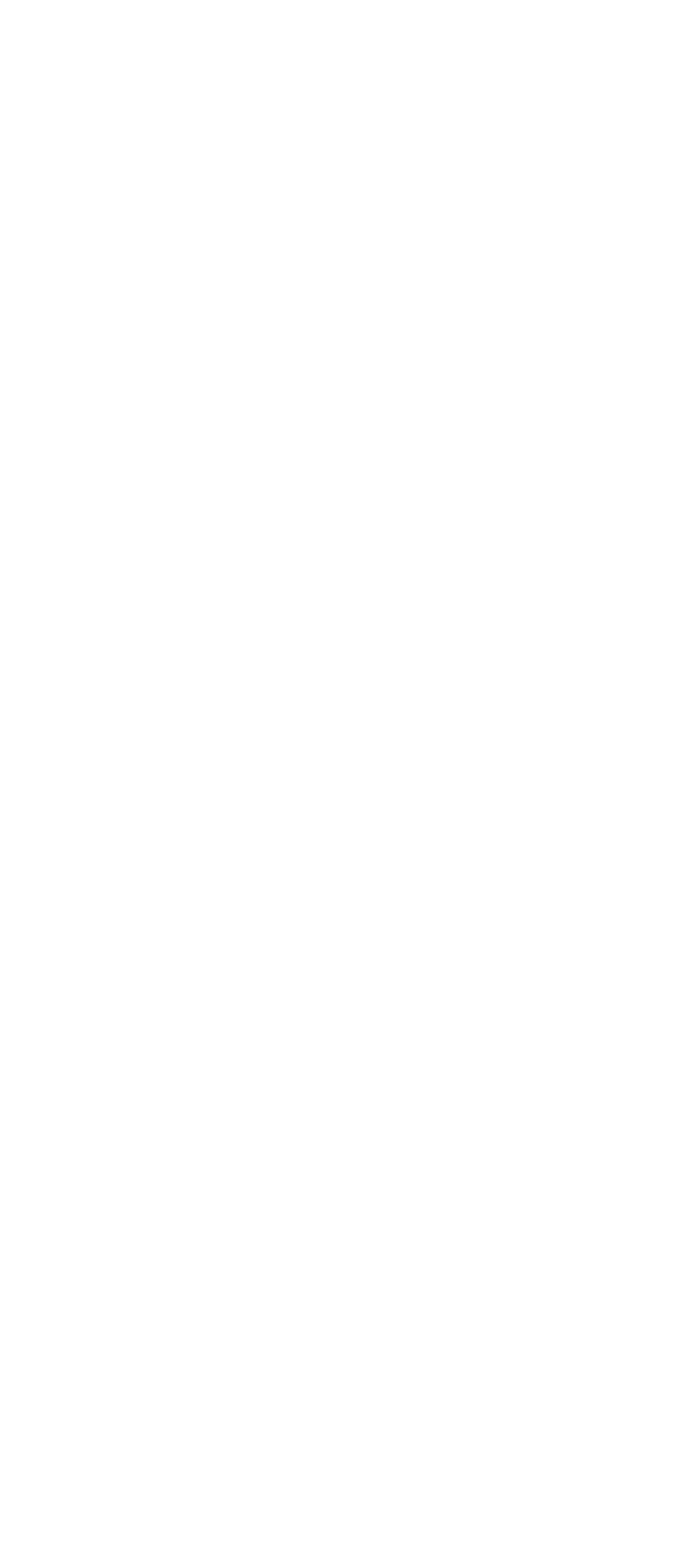What is the URL mentioned on the webpage?
Based on the image, answer the question with a single word or brief phrase.

www.pcint.org